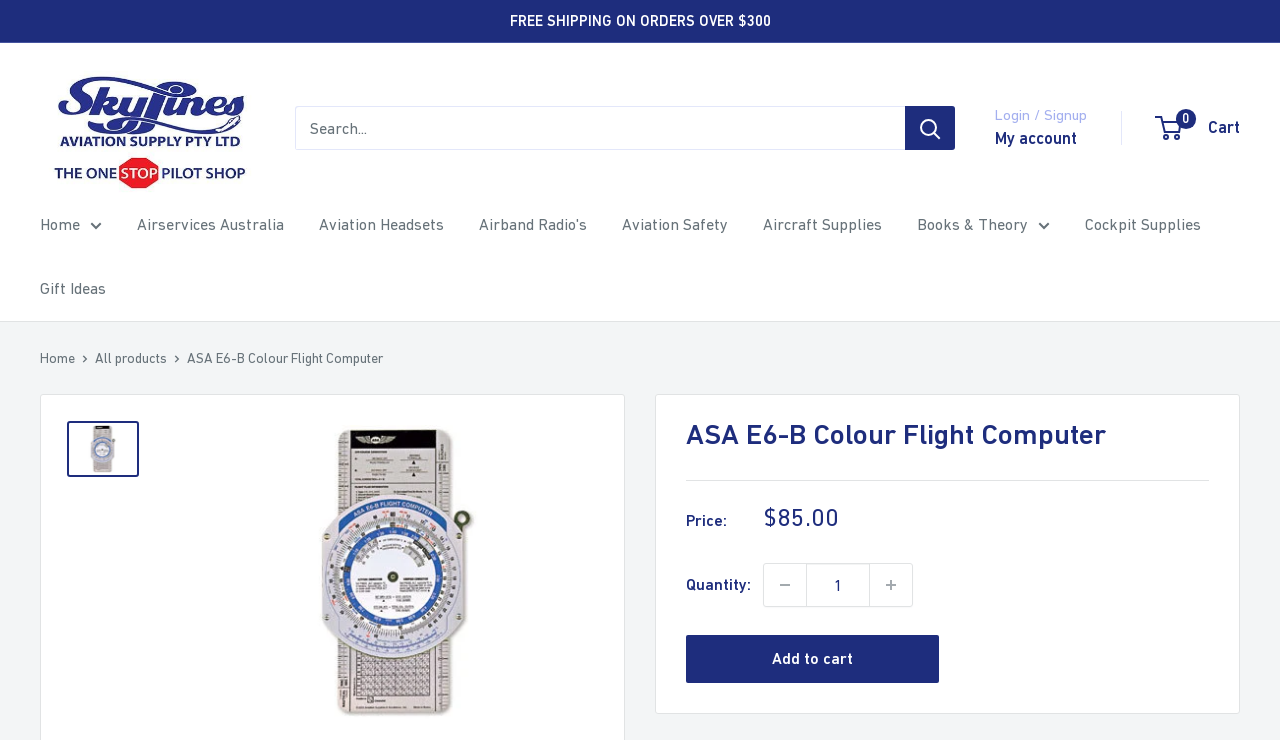Locate the bounding box of the UI element defined by this description: "Add to cart". The coordinates should be given as four float numbers between 0 and 1, formatted as [left, top, right, bottom].

[0.536, 0.859, 0.733, 0.924]